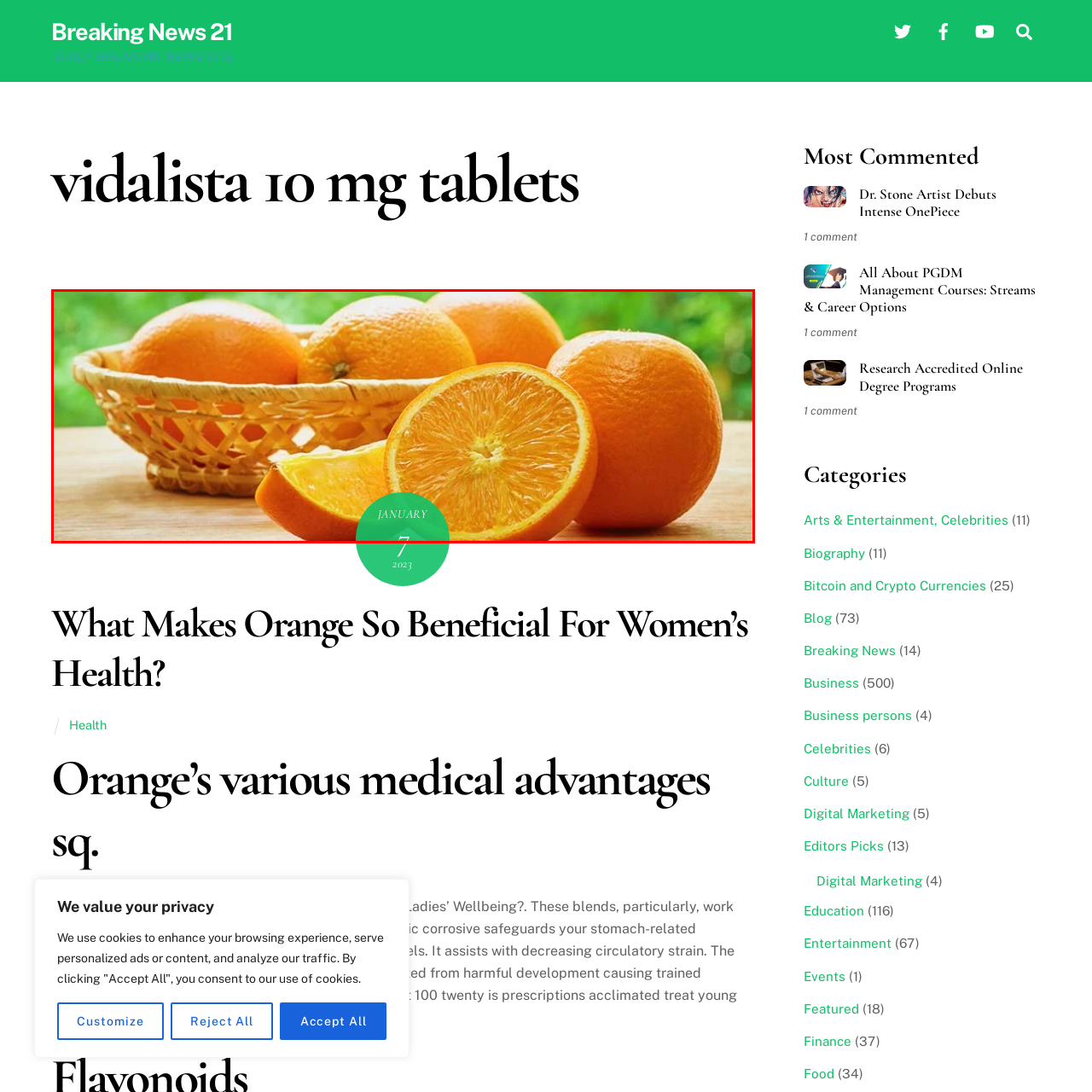Generate a detailed caption for the picture that is marked by the red rectangle.

This vibrant image showcases a basket filled with fresh oranges, a symbol of health and vitality. In the foreground, a halved orange reveals its juicy, succulent interior, highlighting the fruit's appealing texture and rich color. The background features more whole oranges, emphasizing a bountiful harvest. A circular green overlay in the lower section of the image displays the text "JANUARY," suggesting a seasonal connection to this popular citrus fruit. The overall composition exudes freshness and inviting warmth, reminding viewers of the numerous health benefits associated with oranges, particularly in the context of women's wellness.